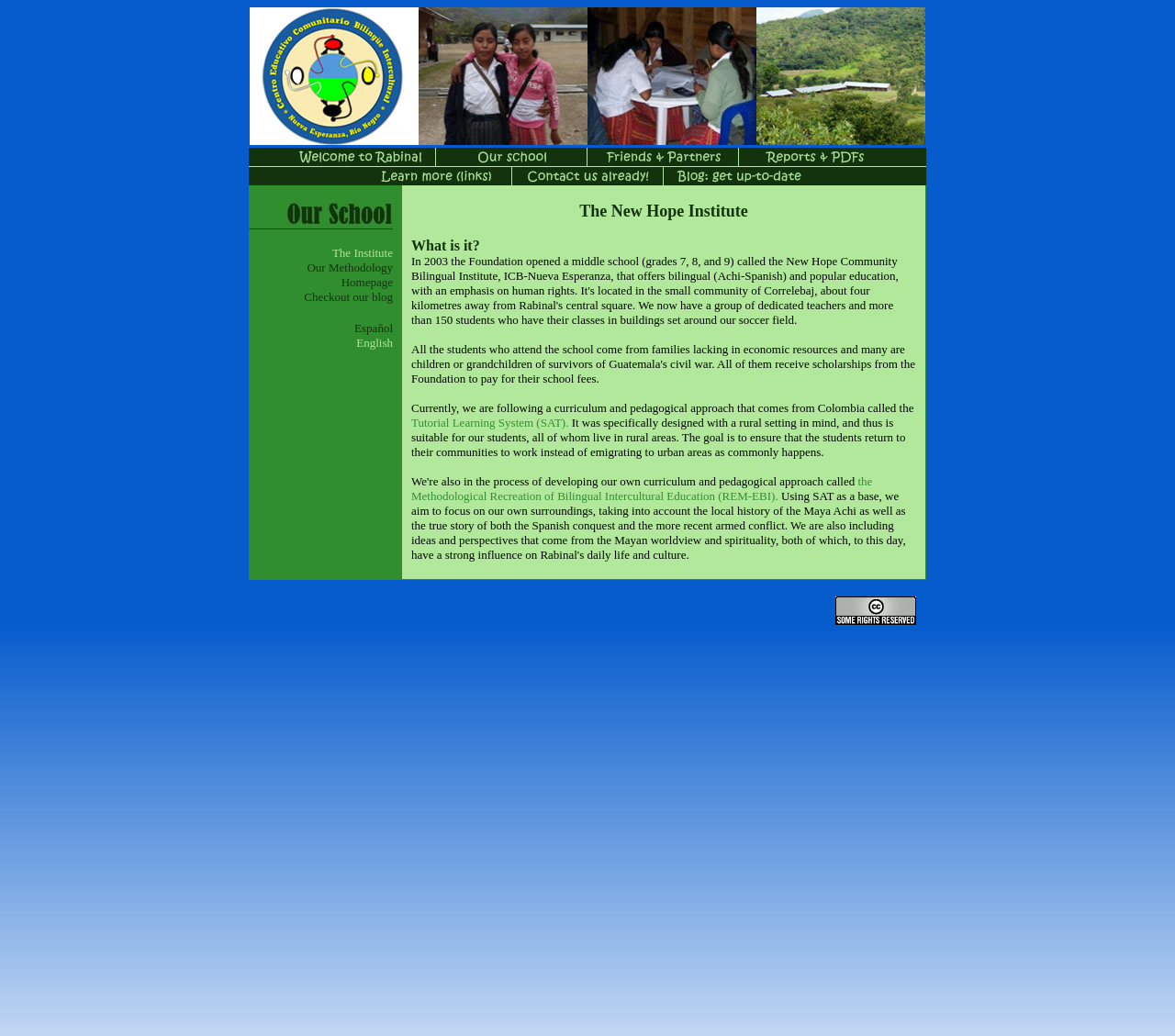How many LayoutTableRows are in the LayoutTable with the bounding box [0.212, 0.179, 0.788, 0.603]?
Using the image as a reference, answer the question in detail.

I counted the number of LayoutTableRows in the LayoutTable with the bounding box [0.212, 0.179, 0.788, 0.603], which are [18] and [19]. Therefore, there are 2 LayoutTableRows in the LayoutTable.